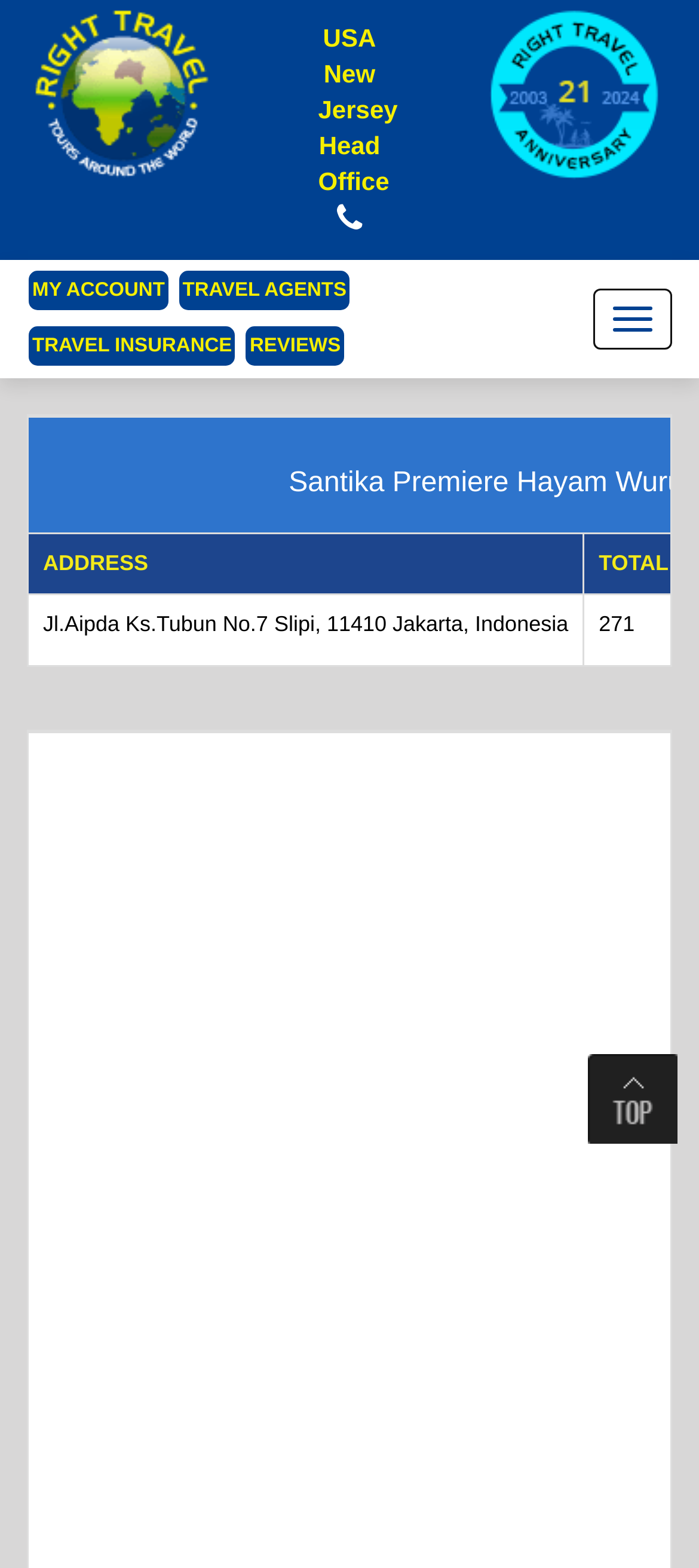What is the anniversary logo of the website?
Provide a thorough and detailed answer to the question.

I found the anniversary logo of the website by looking at the image element, which has a description of 'Right Travel Anniversary'. This suggests that the logo is associated with Right Travel's anniversary.